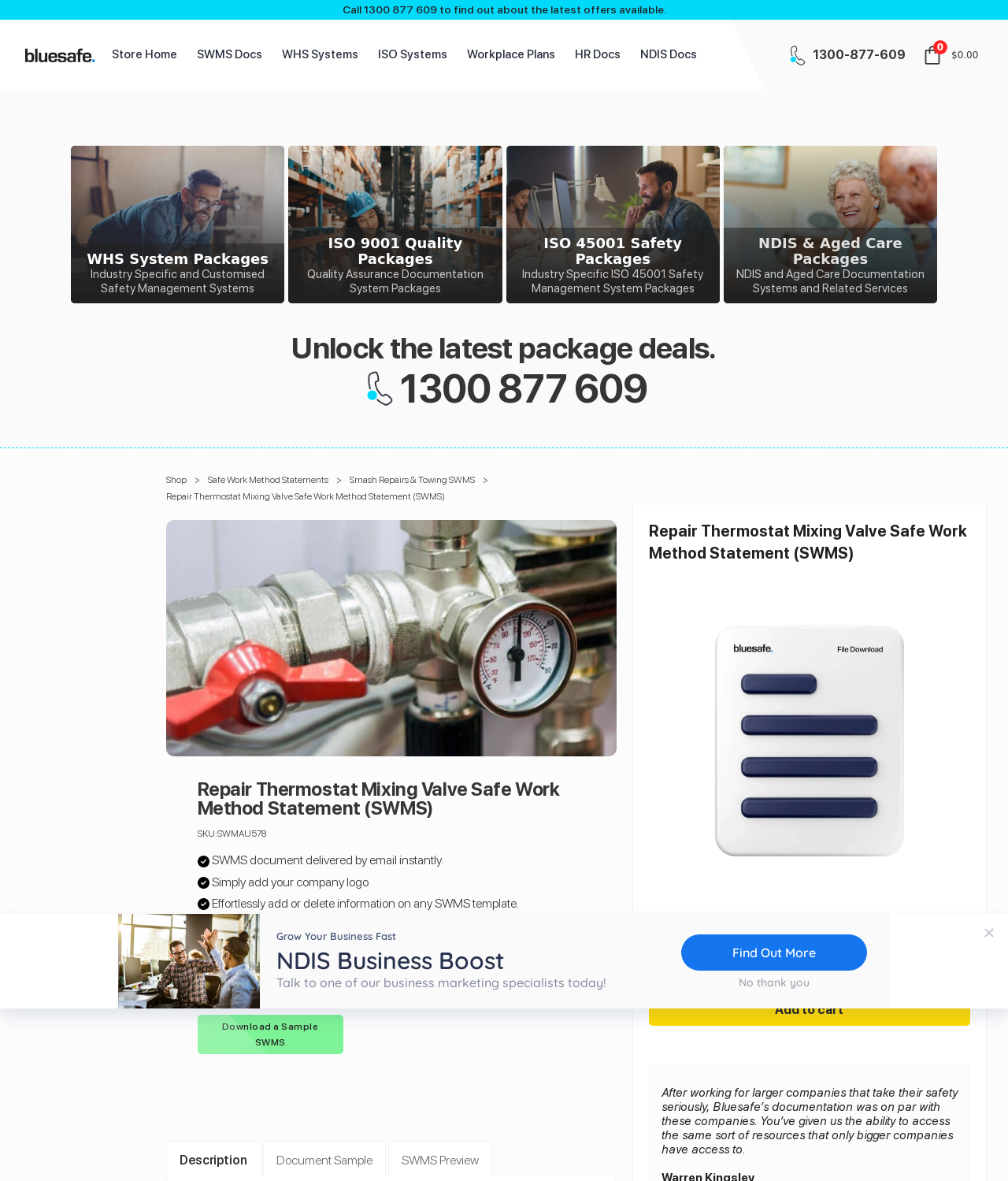Locate the UI element that matches the description 1300-877-609 in the webpage screenshot. Return the bounding box coordinates in the format (top-left x, top-left y, bottom-right x, bottom-right y), with values ranging from 0 to 1.

[0.806, 0.038, 0.898, 0.056]